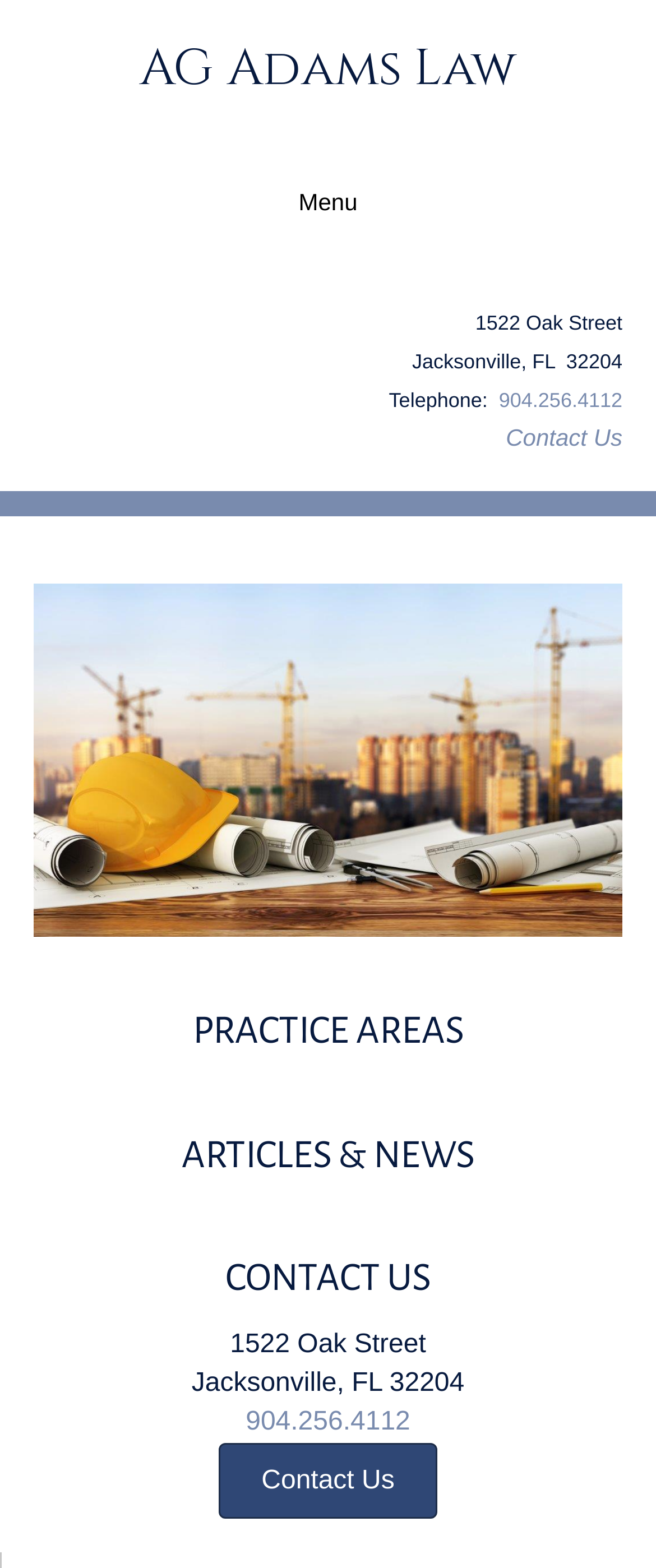Please determine the bounding box coordinates, formatted as (top-left x, top-left y, bottom-right x, bottom-right y), with all values as floating point numbers between 0 and 1. Identify the bounding box of the region described as: ARTICLES & NEWS

[0.277, 0.724, 0.723, 0.75]